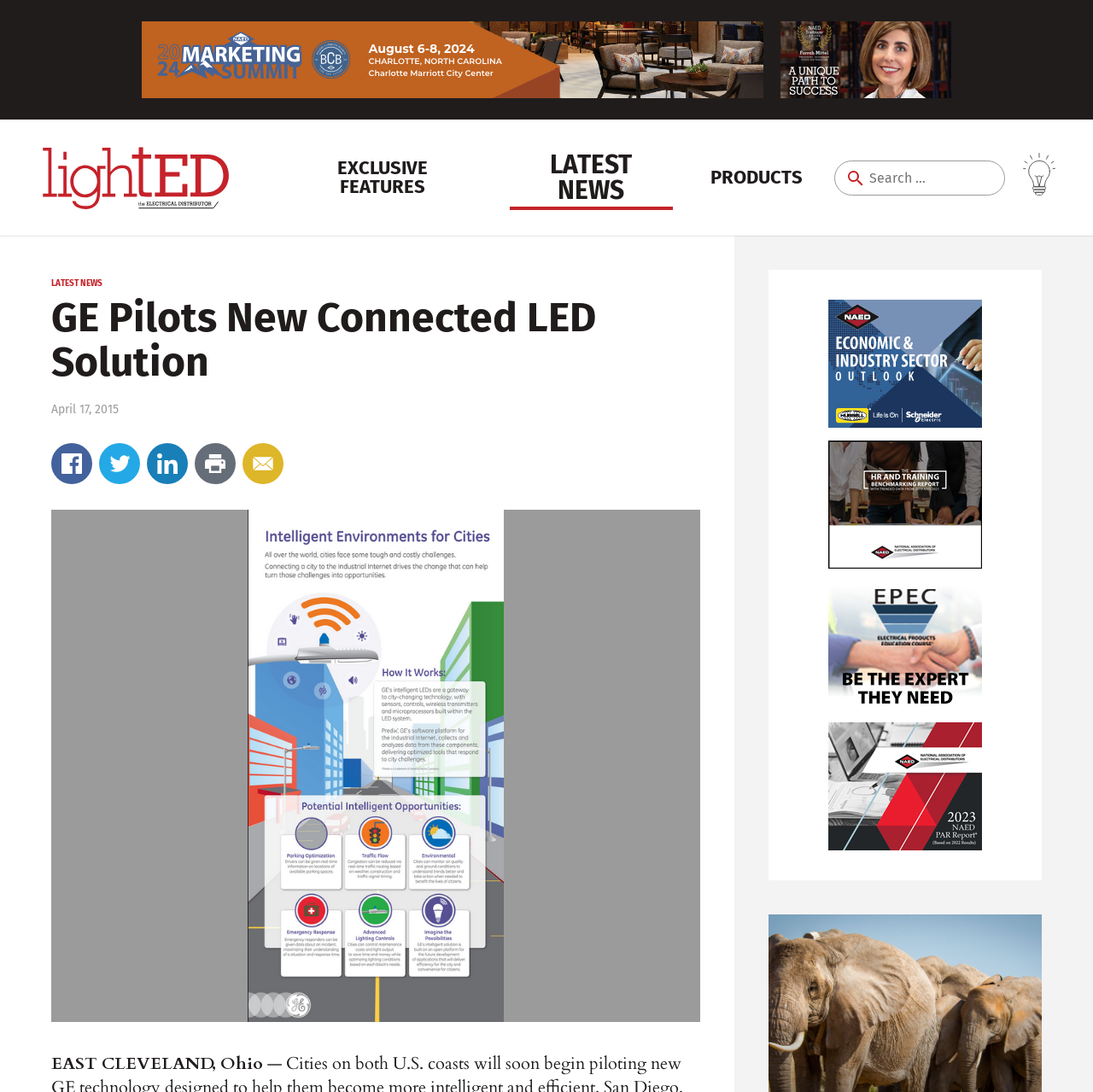Determine the bounding box coordinates of the UI element described by: "parent_node: Search for:".

[0.935, 0.14, 0.967, 0.179]